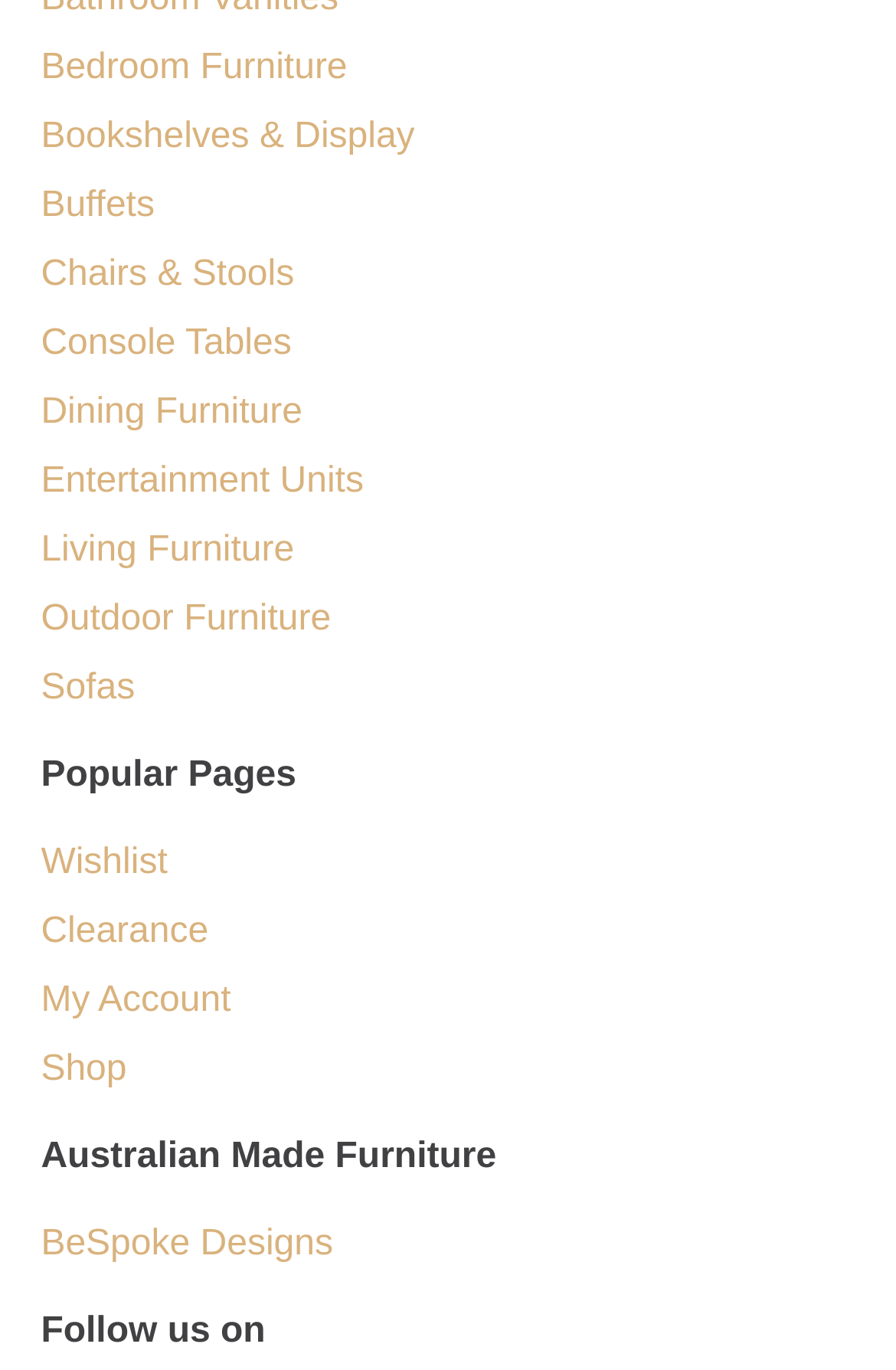Give a short answer to this question using one word or a phrase:
What social media platforms can users follow?

Not specified